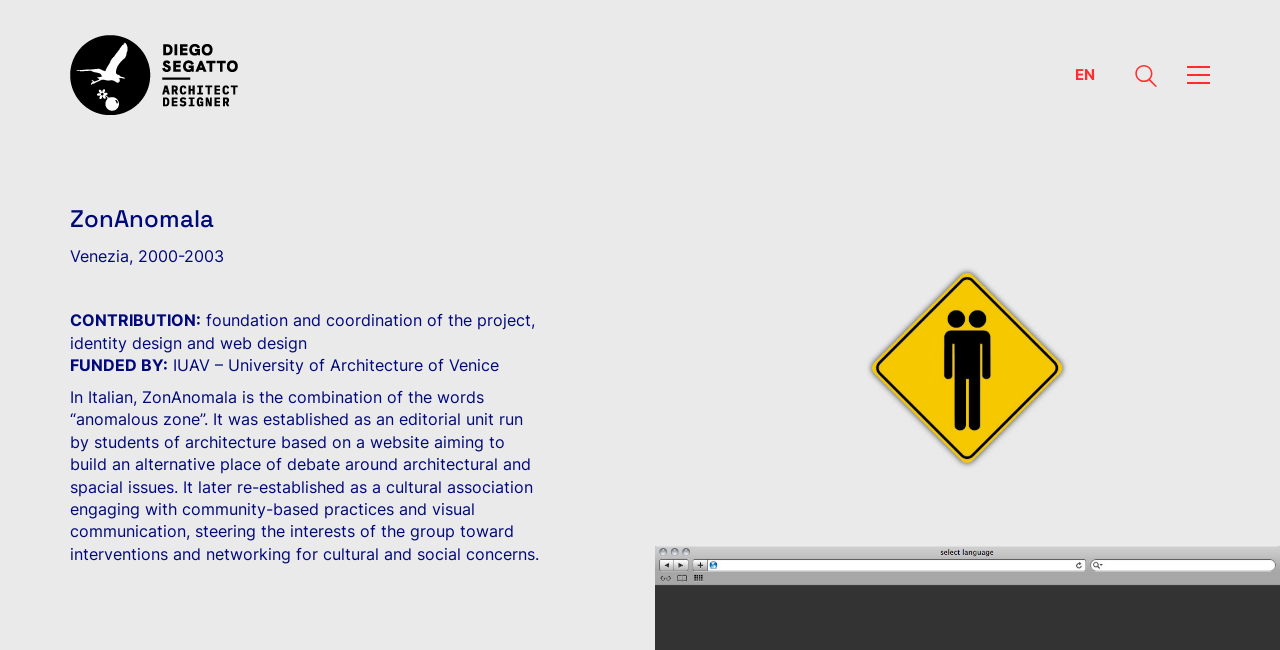What is the meaning of the name ZonAnomala?
Based on the visual, give a brief answer using one word or a short phrase.

Anomalous zone